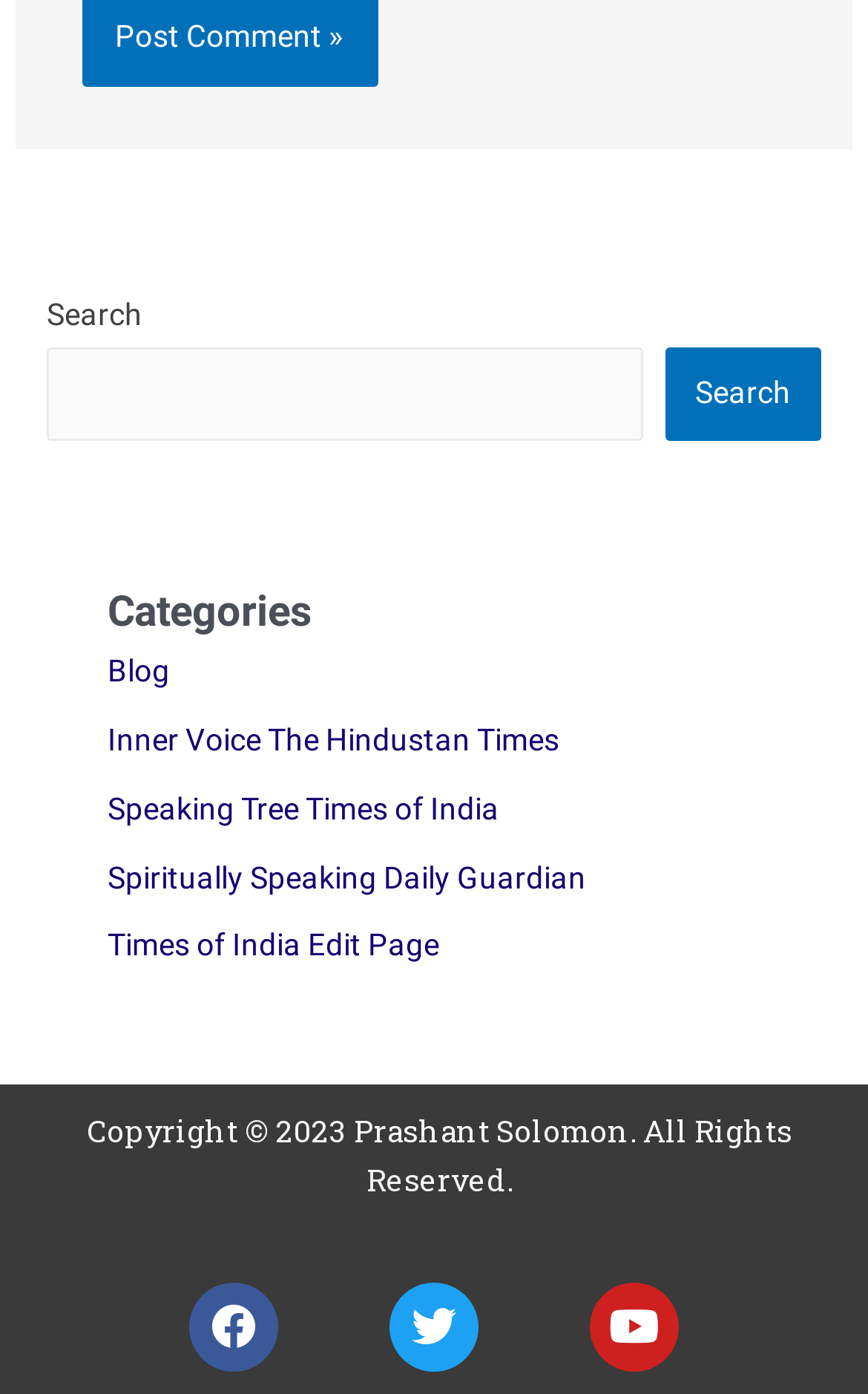Find the bounding box coordinates of the element I should click to carry out the following instruction: "View blog posts".

[0.124, 0.469, 0.196, 0.494]